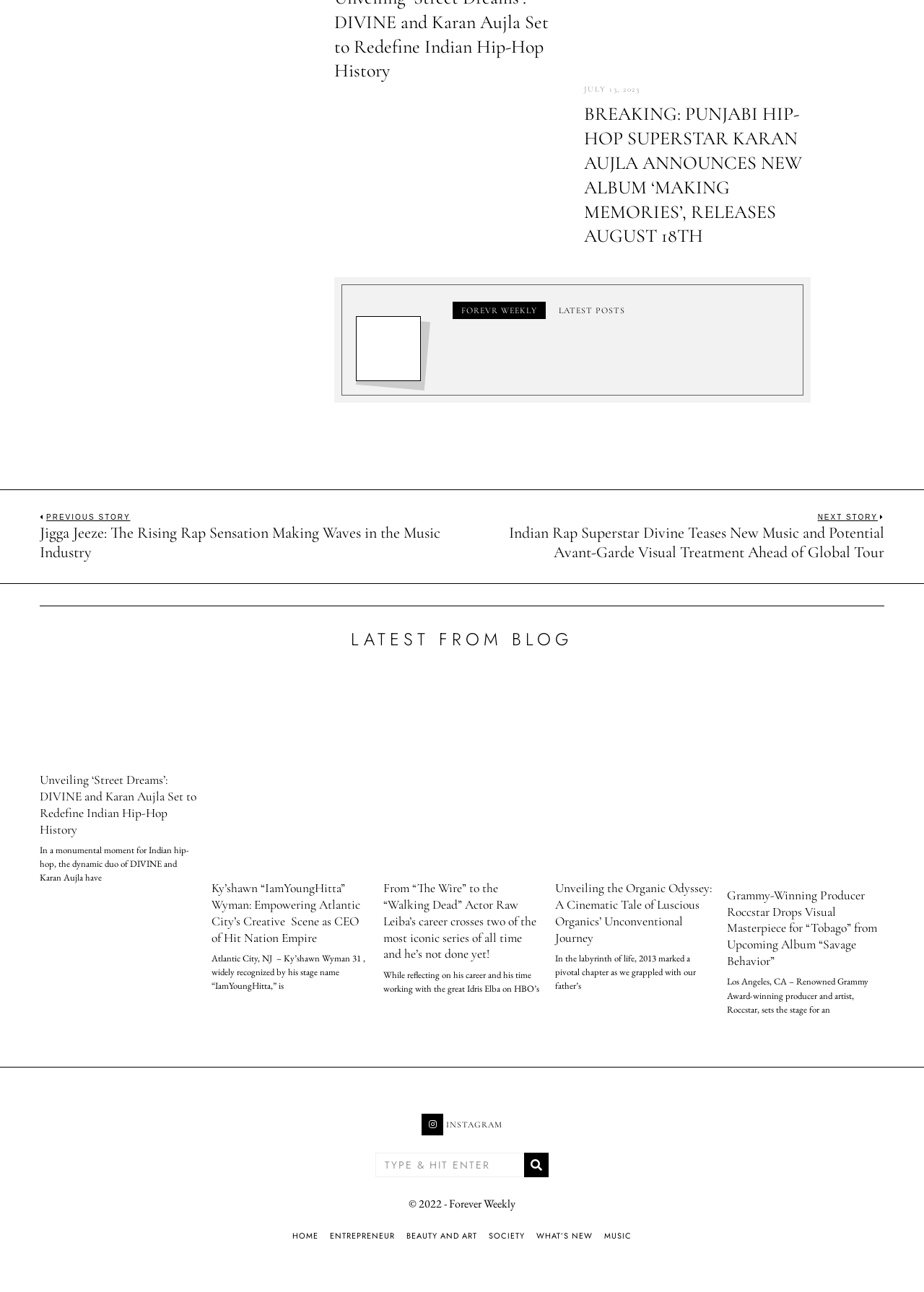Find the bounding box coordinates of the element to click in order to complete the given instruction: "Visit the home page."

[0.316, 0.952, 0.345, 0.961]